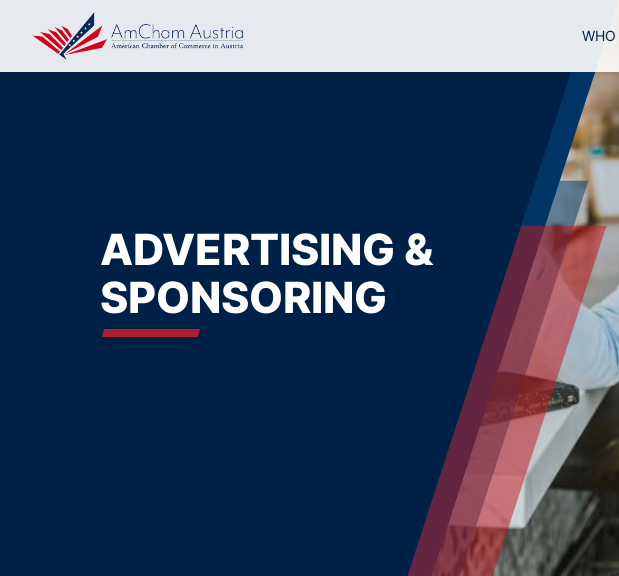Answer succinctly with a single word or phrase:
What is the purpose of the image?

to introduce sponsorship opportunities